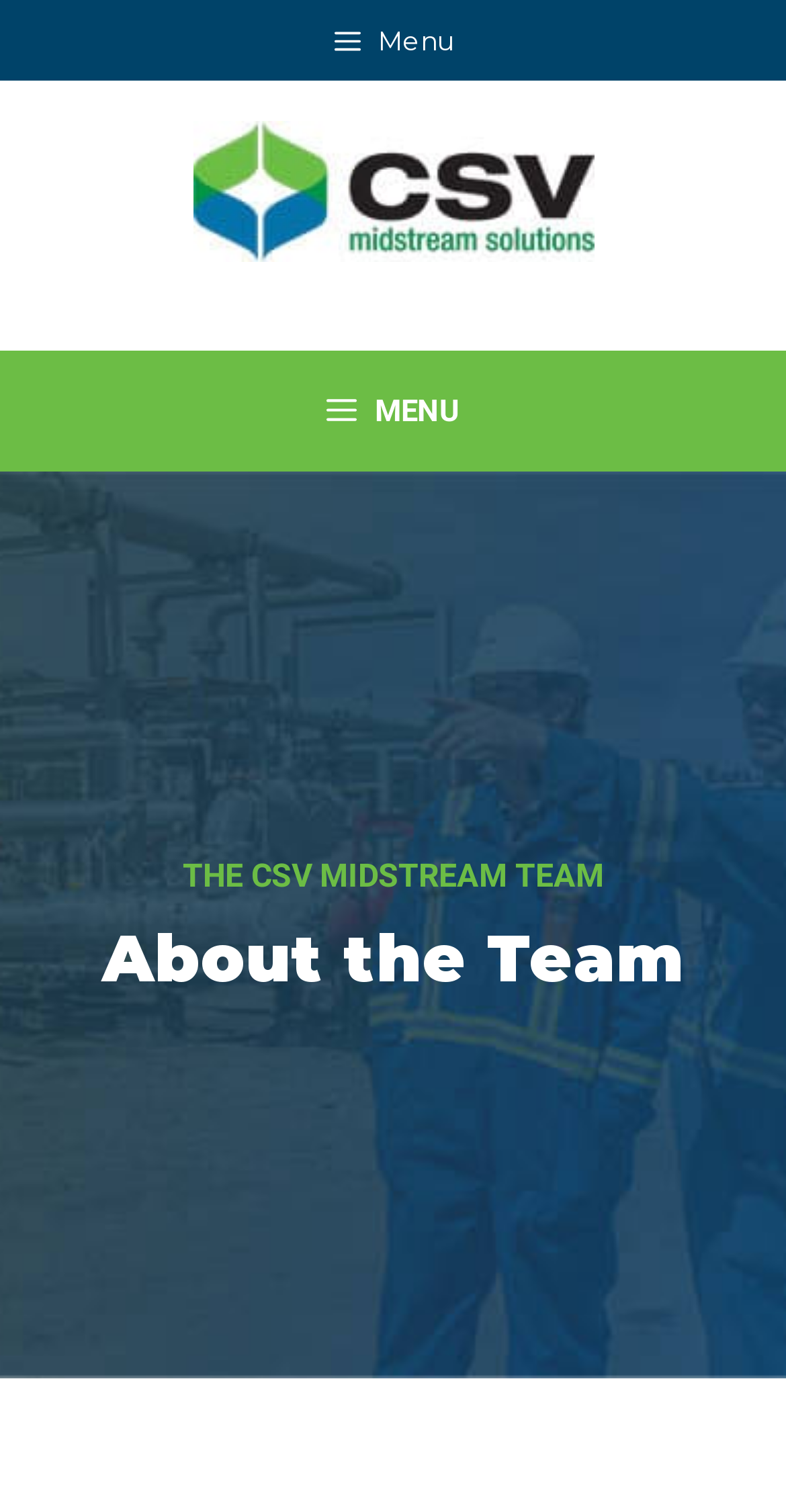Reply to the question with a single word or phrase:
What is the text above the 'About the Team' heading?

THE CSV MIDSTREAM TEAM